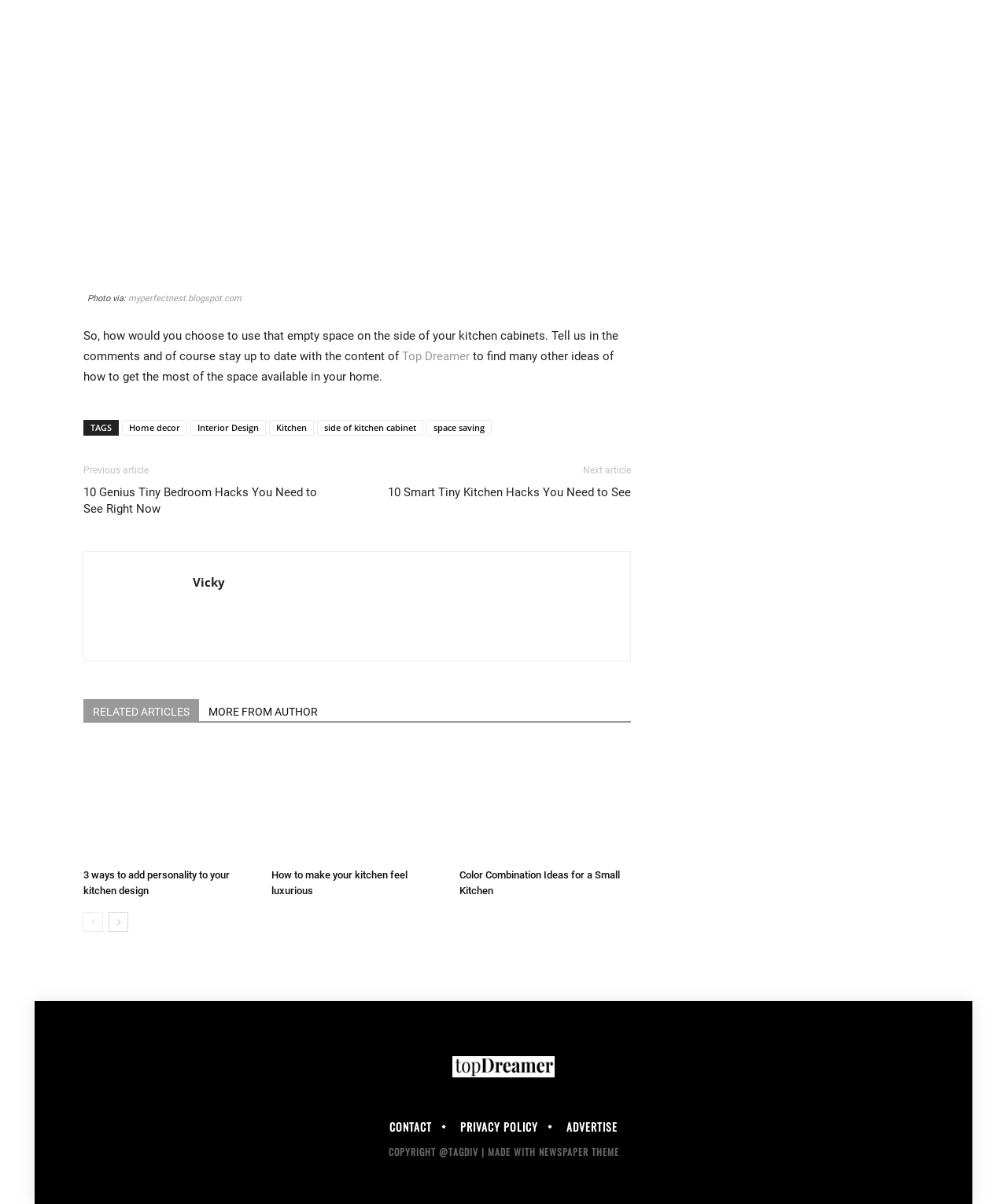Locate the bounding box coordinates of the area that needs to be clicked to fulfill the following instruction: "Enter your name". The coordinates should be in the format of four float numbers between 0 and 1, namely [left, top, right, bottom].

None